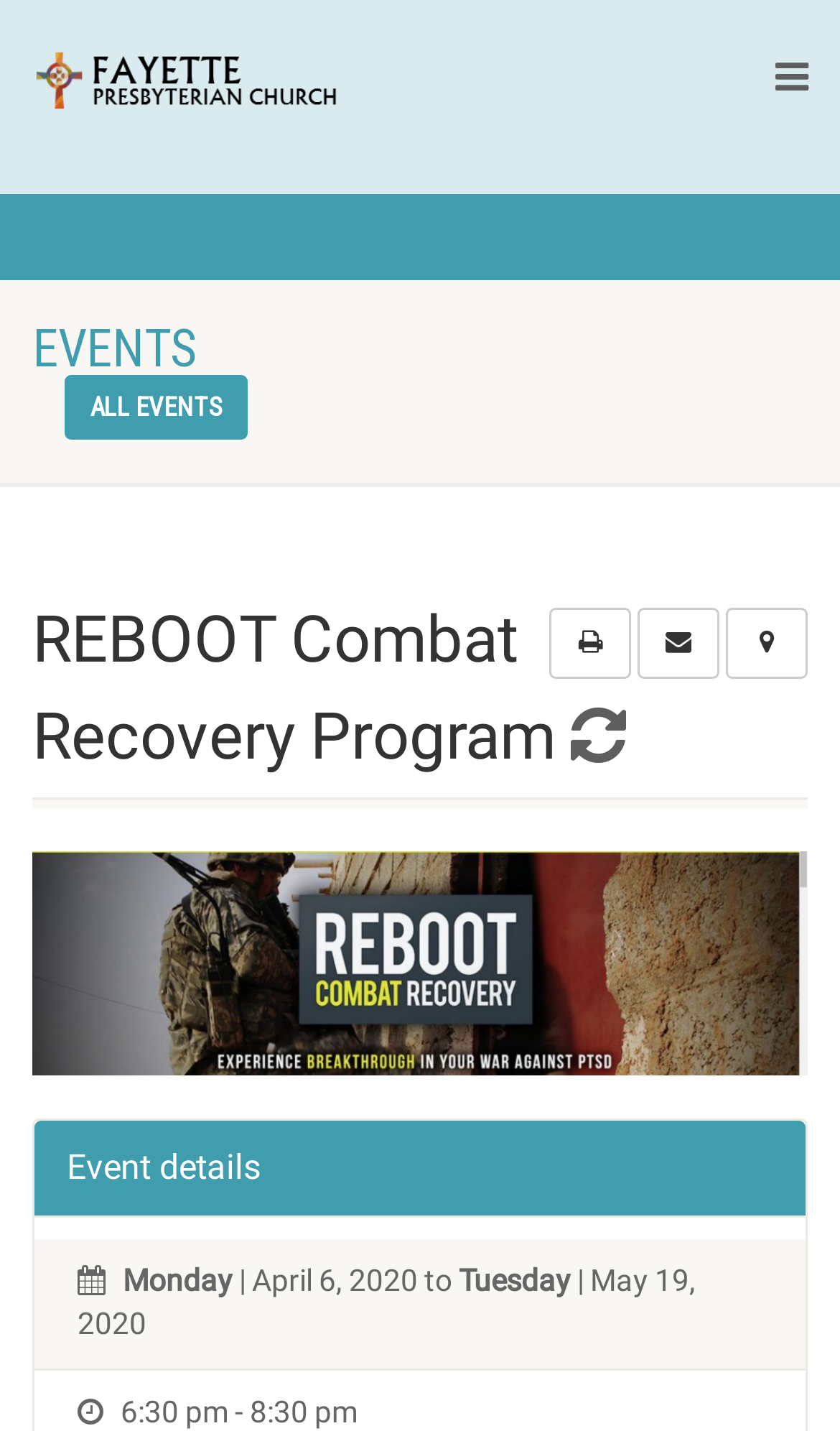Find the bounding box coordinates for the HTML element specified by: "parent_node: REBOOT Combat Recovery Program".

[0.679, 0.481, 0.746, 0.549]